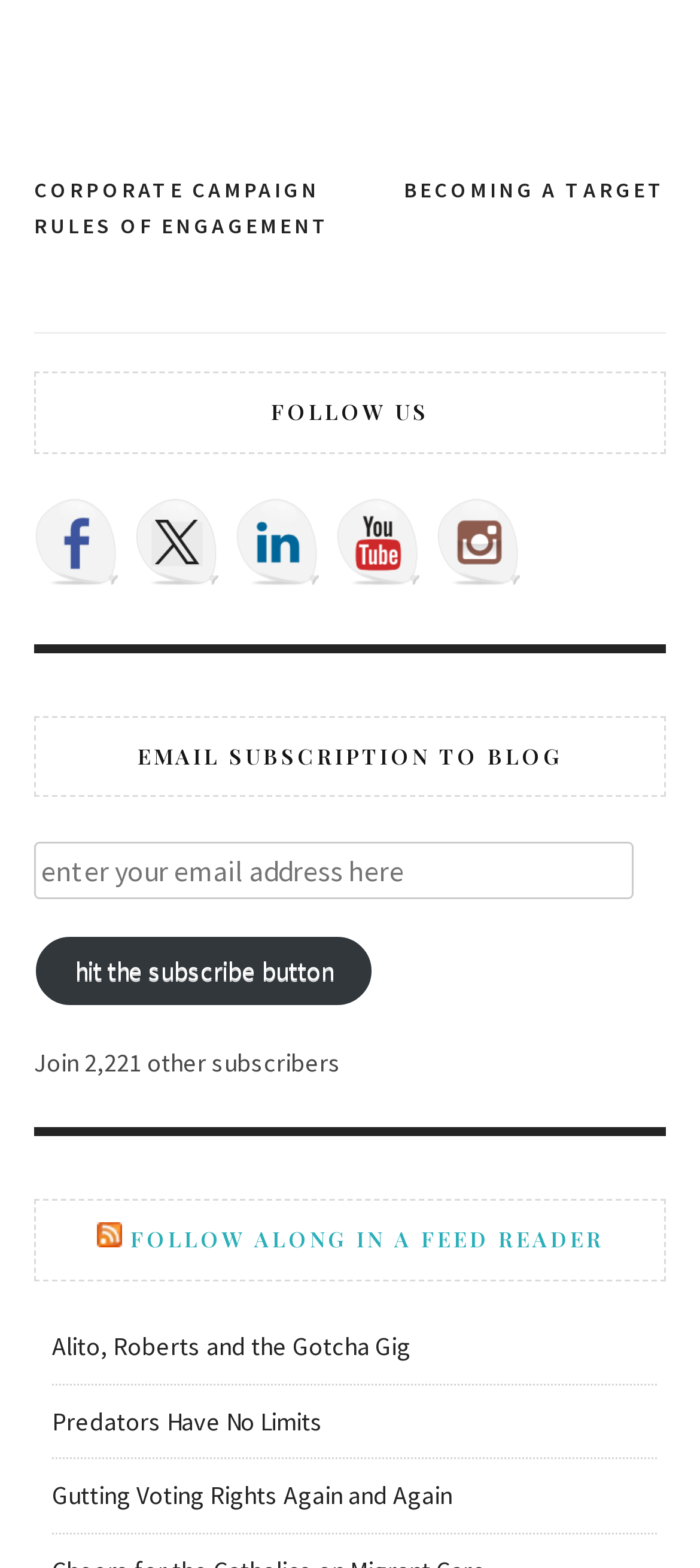What is the purpose of the textbox?
Could you answer the question in a detailed manner, providing as much information as possible?

The textbox is located under the 'EMAIL SUBSCRIPTION TO BLOG' heading, and it is required, indicating that it is used for email subscription to the blog.